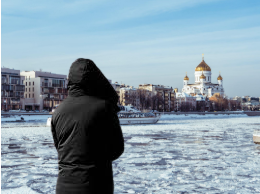What is the architectural structure in the horizon?
Using the image, give a concise answer in the form of a single word or short phrase.

Church